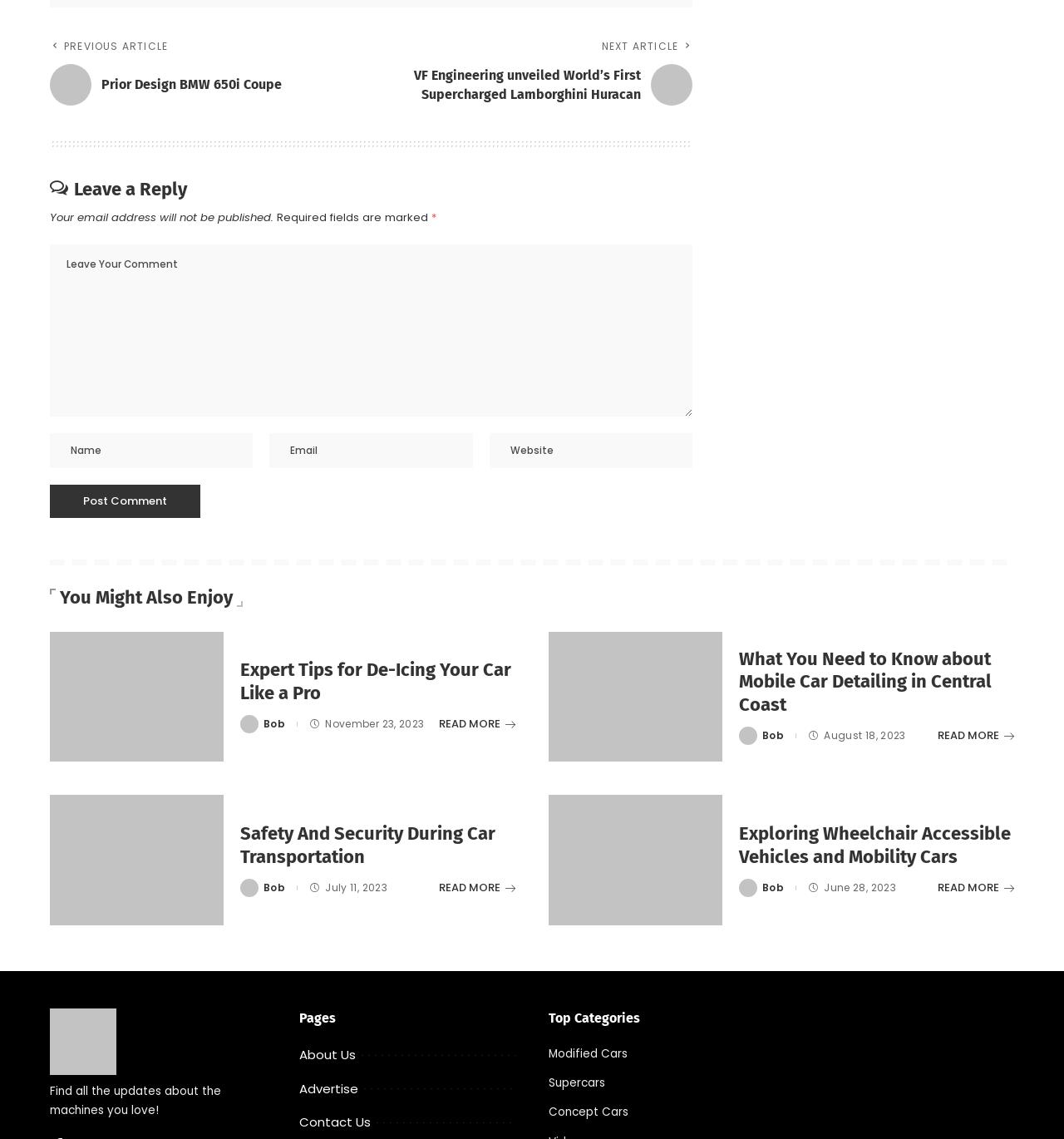What is the purpose of the comment section?
Answer the question using a single word or phrase, according to the image.

To leave a reply